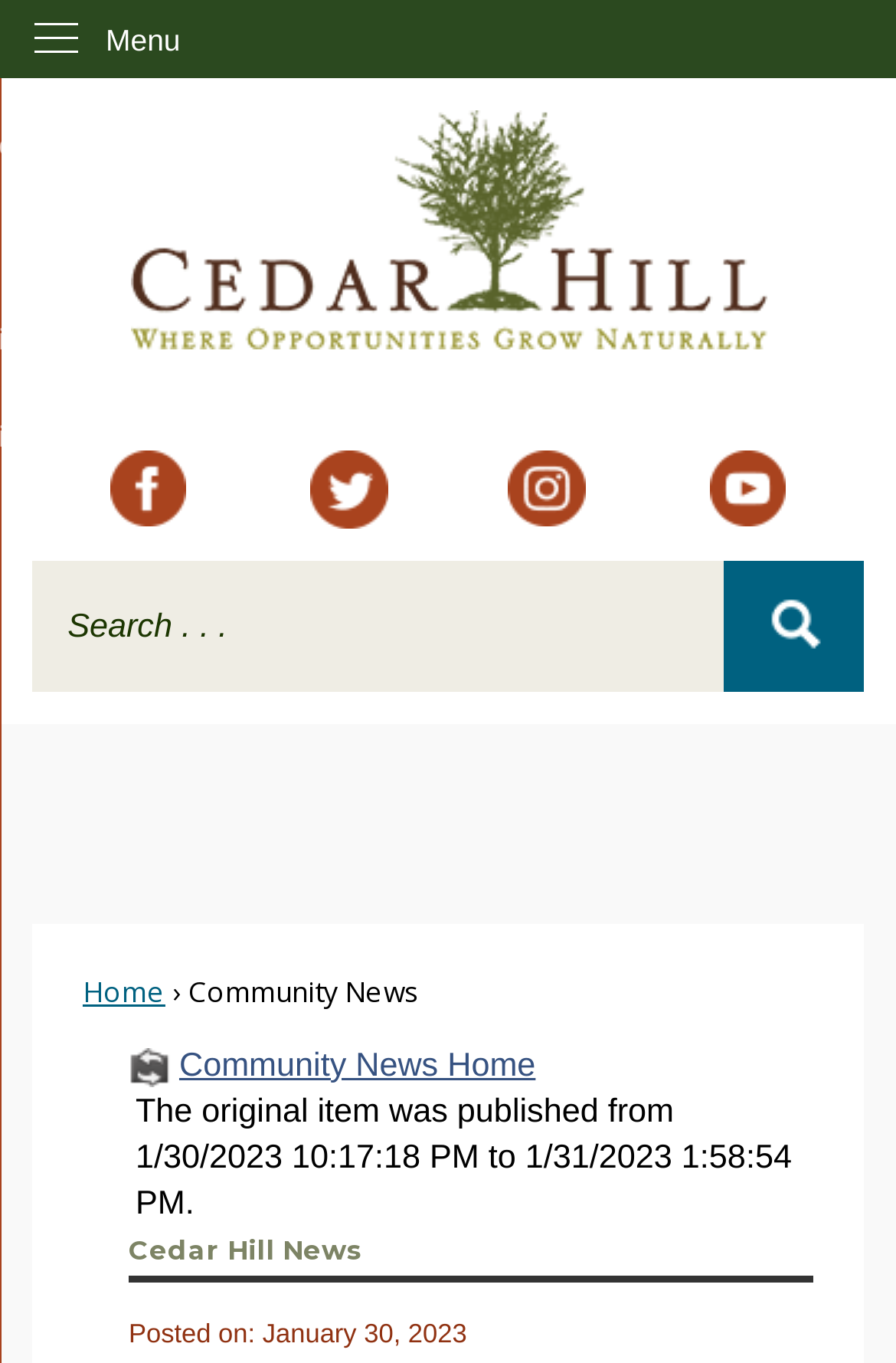Can you find the bounding box coordinates for the element to click on to achieve the instruction: "Visit Facebook page"?

[0.055, 0.33, 0.278, 0.385]